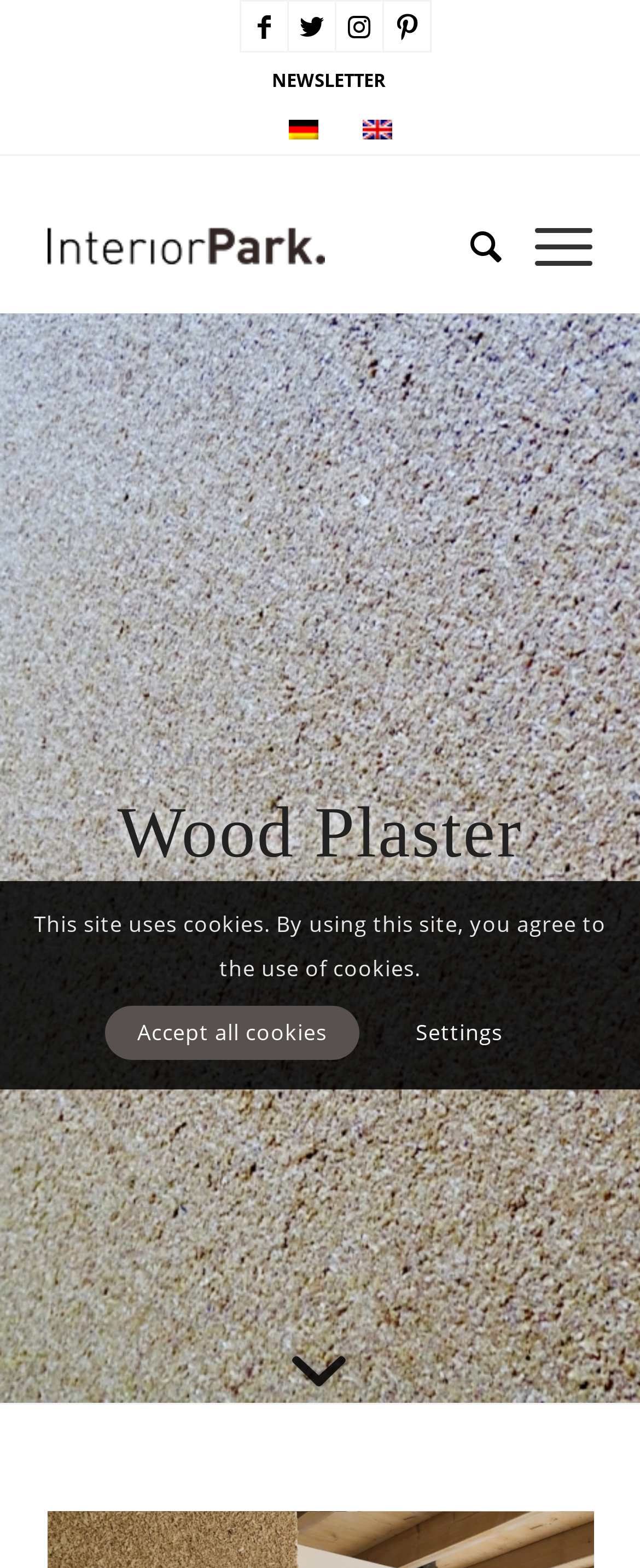Find the bounding box coordinates of the element to click in order to complete the given instruction: "Switch to English."

[0.564, 0.075, 0.615, 0.091]